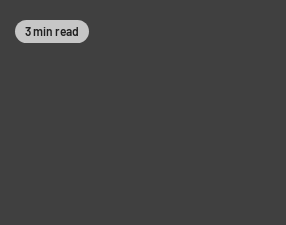Give a short answer to this question using one word or a phrase:
What is the purpose of the 'YOU MAY HAVE MISSED' section?

Highlighting additional stories